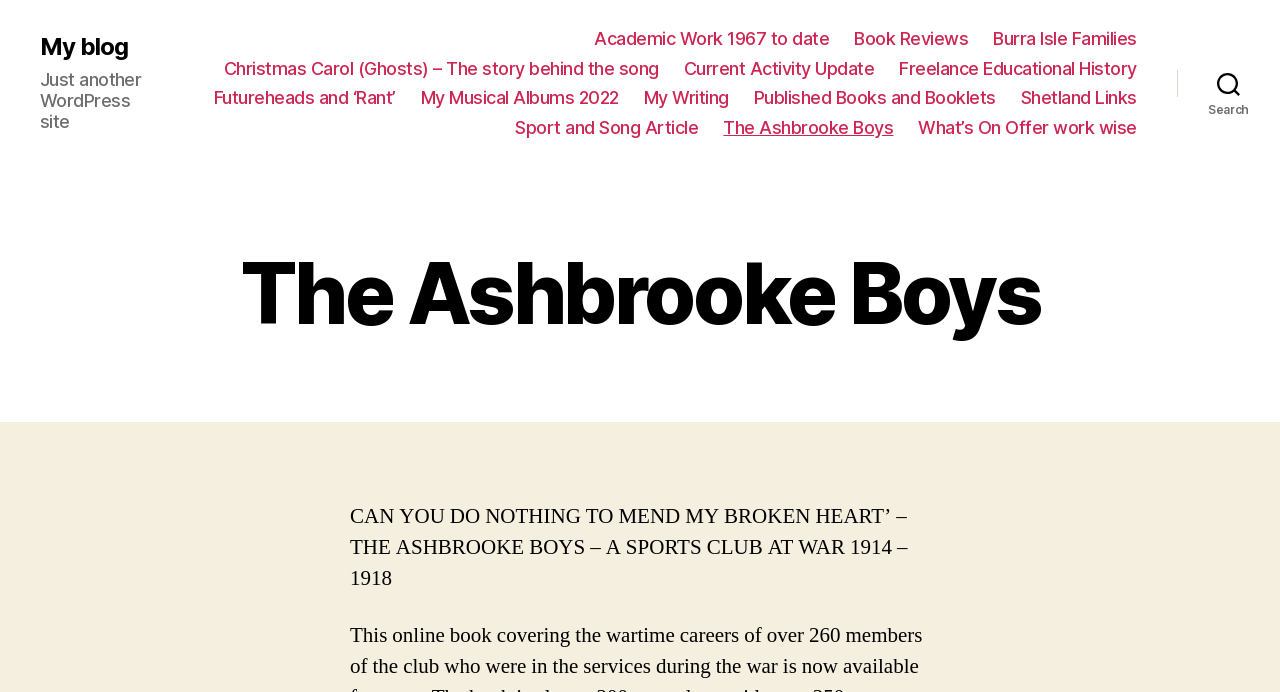Locate the bounding box of the UI element with the following description: "My Writing".

[0.503, 0.126, 0.569, 0.157]